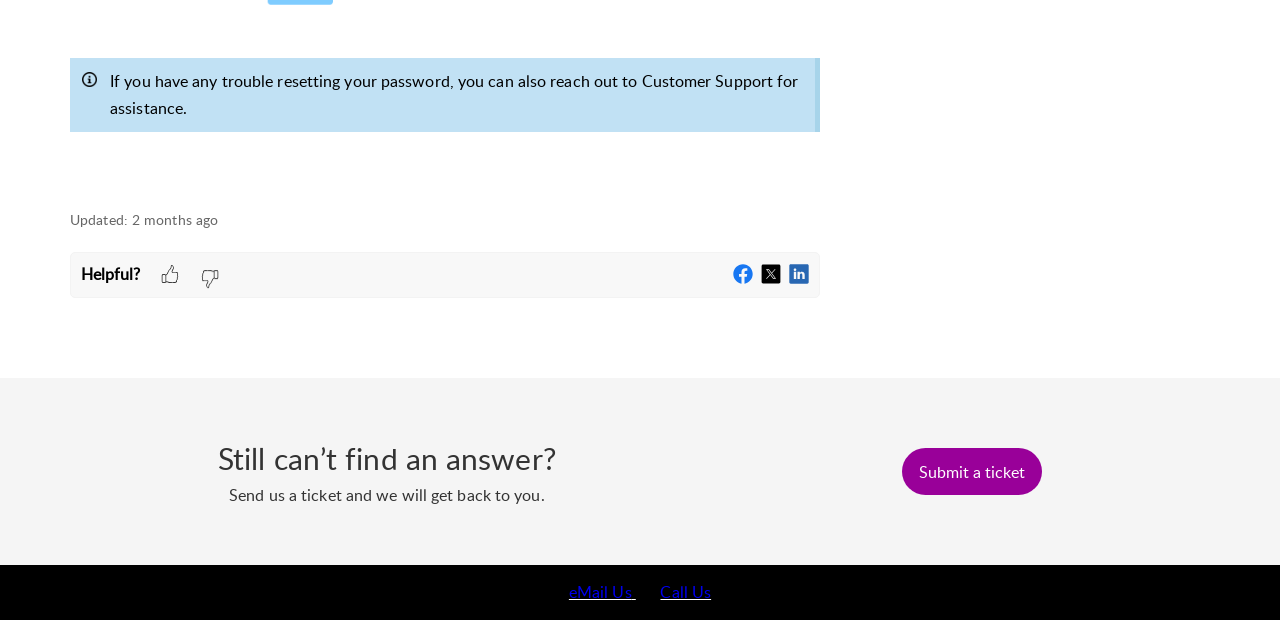How can I contact Customer Support?
Look at the screenshot and give a one-word or phrase answer.

Reach out to them